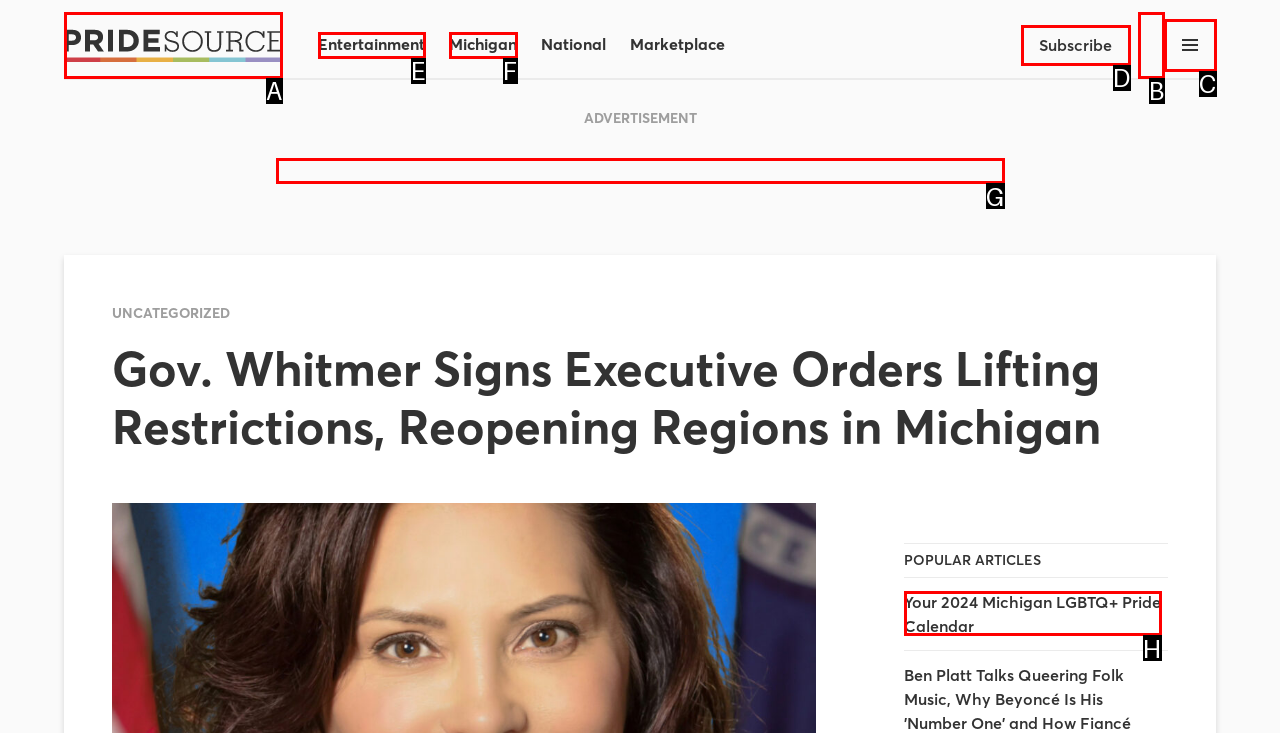Identify the option that corresponds to: alt="Pride Source Logo"
Respond with the corresponding letter from the choices provided.

A